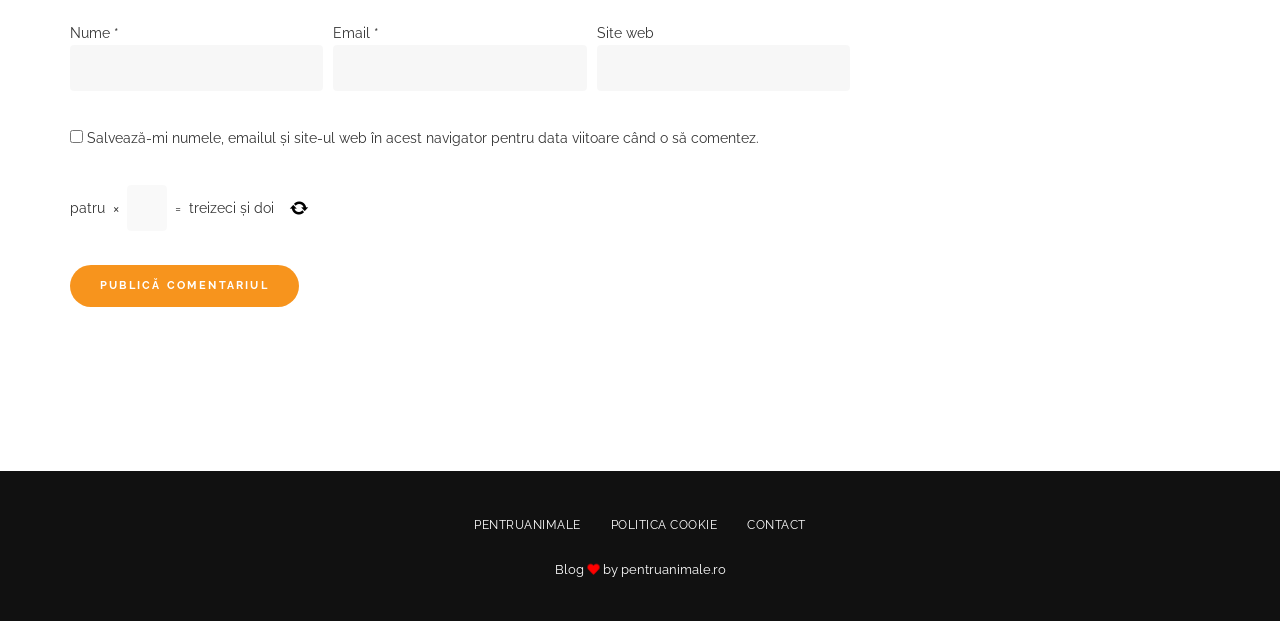Use the information in the screenshot to answer the question comprehensively: What is the math problem in the input field?

The math problem is located in an input field and it asks the user to solve for the missing number in the equation '4 × ? = 32'.